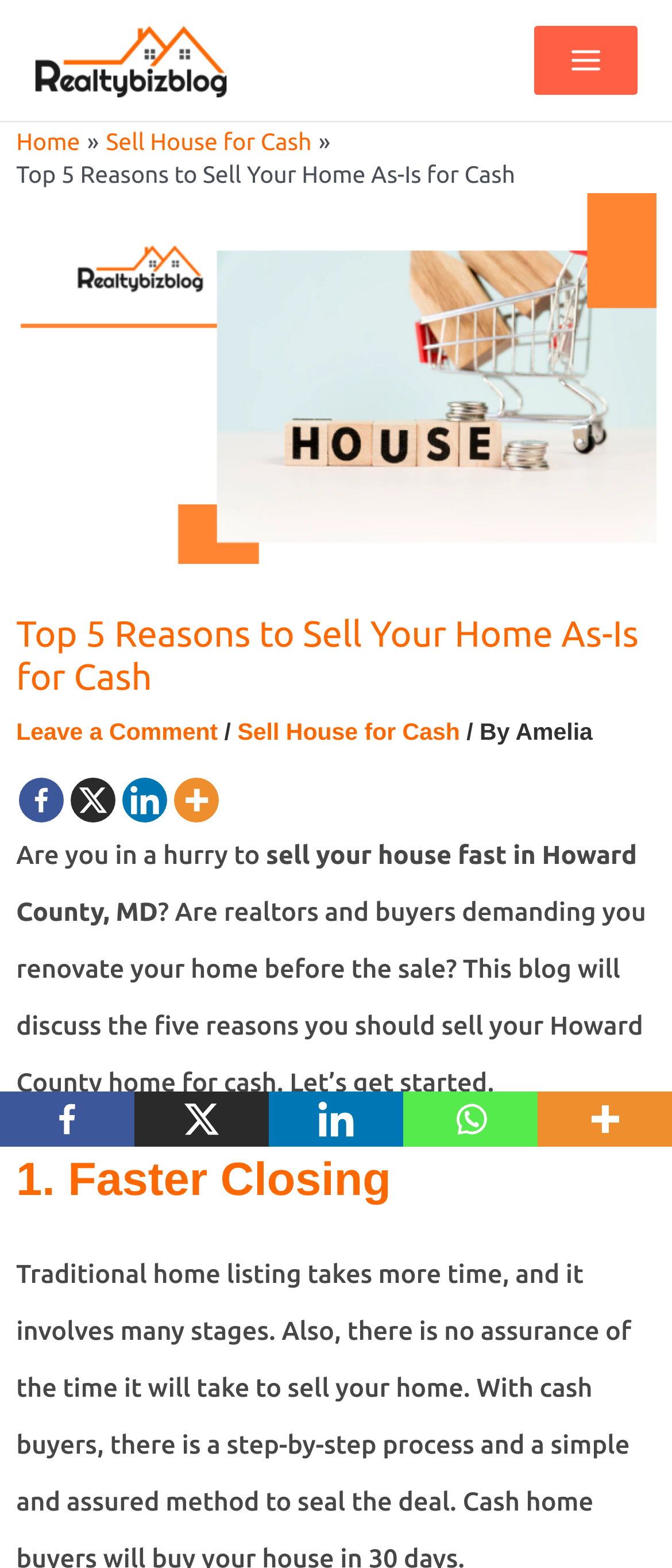What is the main heading displayed on the webpage? Please provide the text.

Top 5 Reasons to Sell Your Home As-Is for Cash